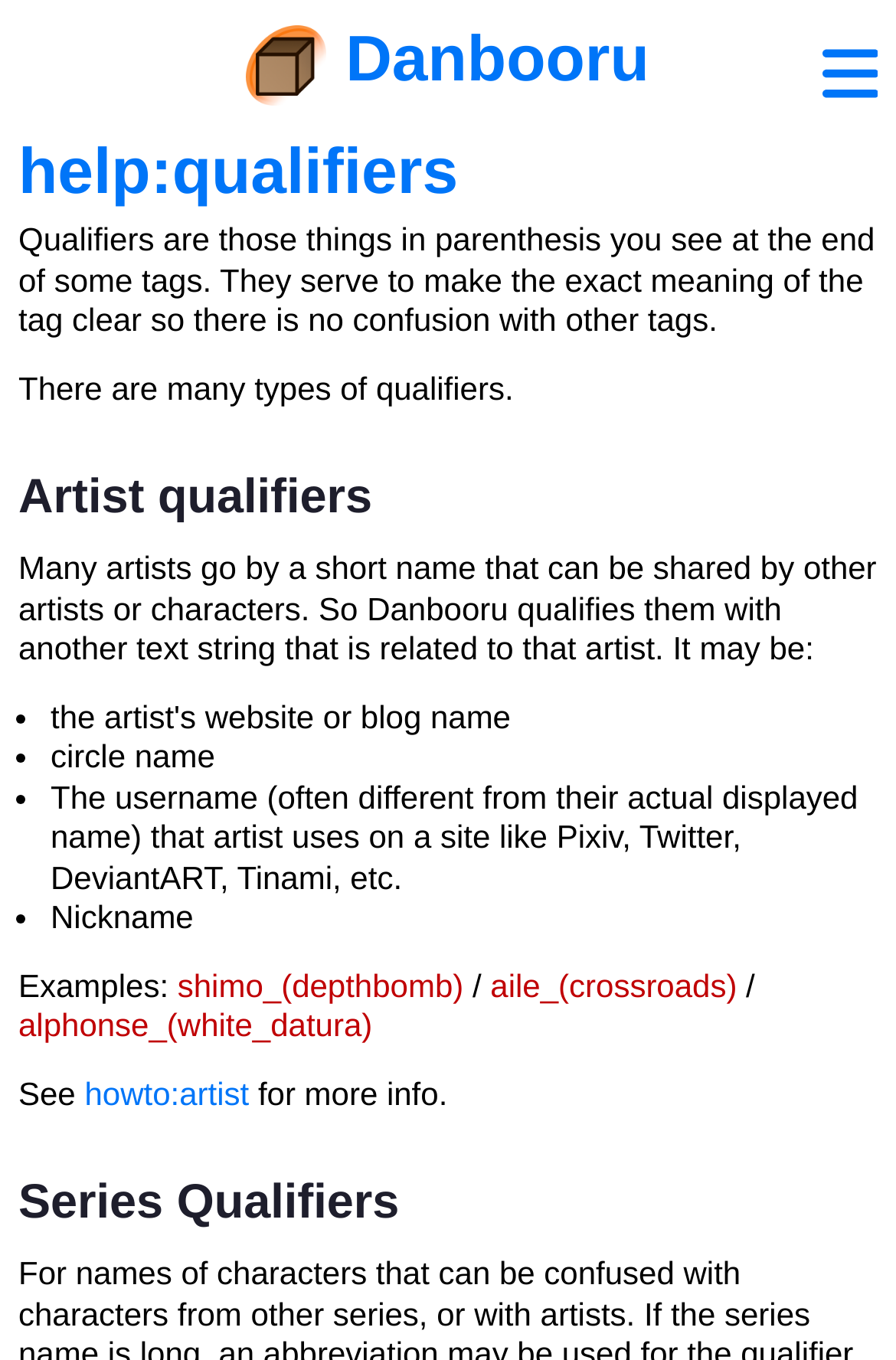Based on the image, please elaborate on the answer to the following question:
How many types of qualifiers are mentioned?

The webpage mentions two types of qualifiers: 'Artist qualifiers' and 'Series Qualifiers'. These are two distinct categories of qualifiers used in tags to provide clarity and distinction.